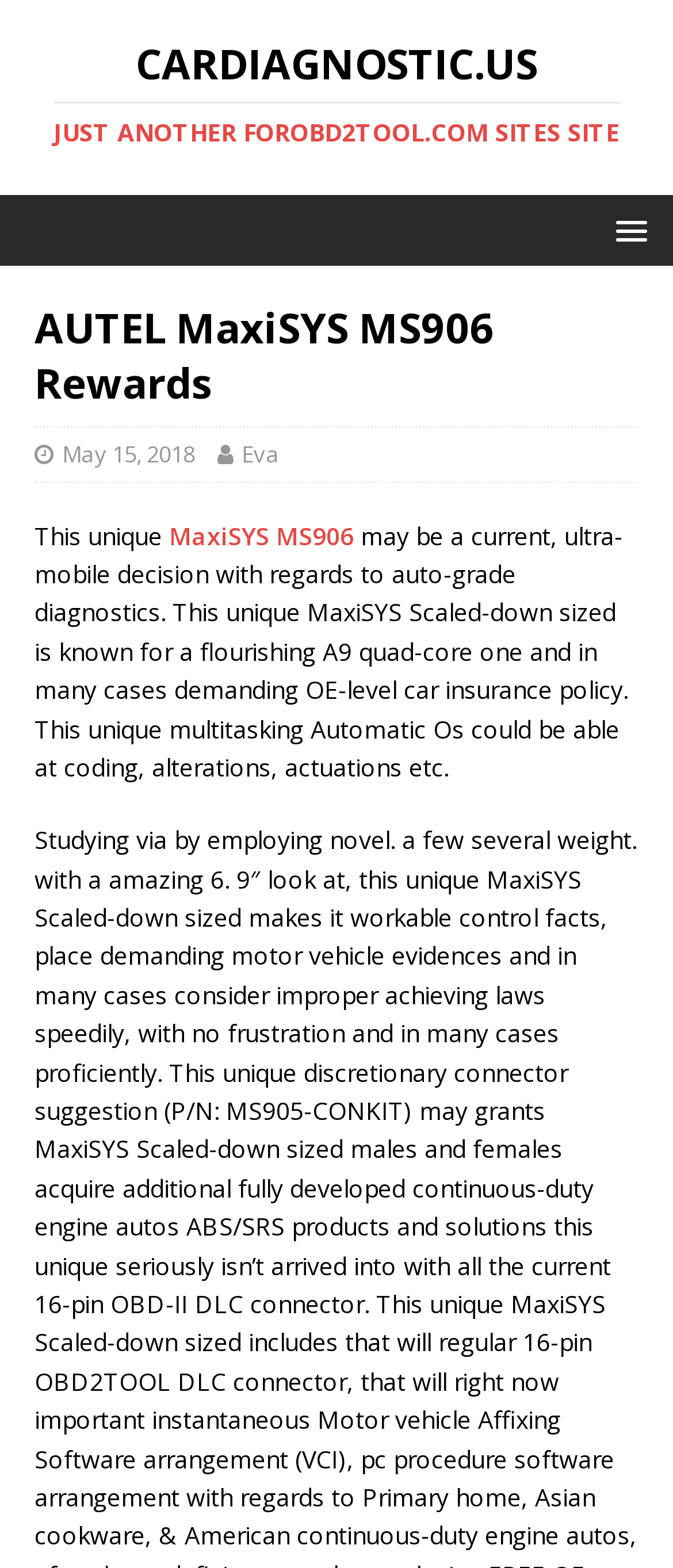What is the operating system of the product?
Look at the webpage screenshot and answer the question with a detailed explanation.

By analyzing the product description, I found that the operating system of the product is mentioned as 'Automatic Os' which is capable of multitasking and performing various functions.